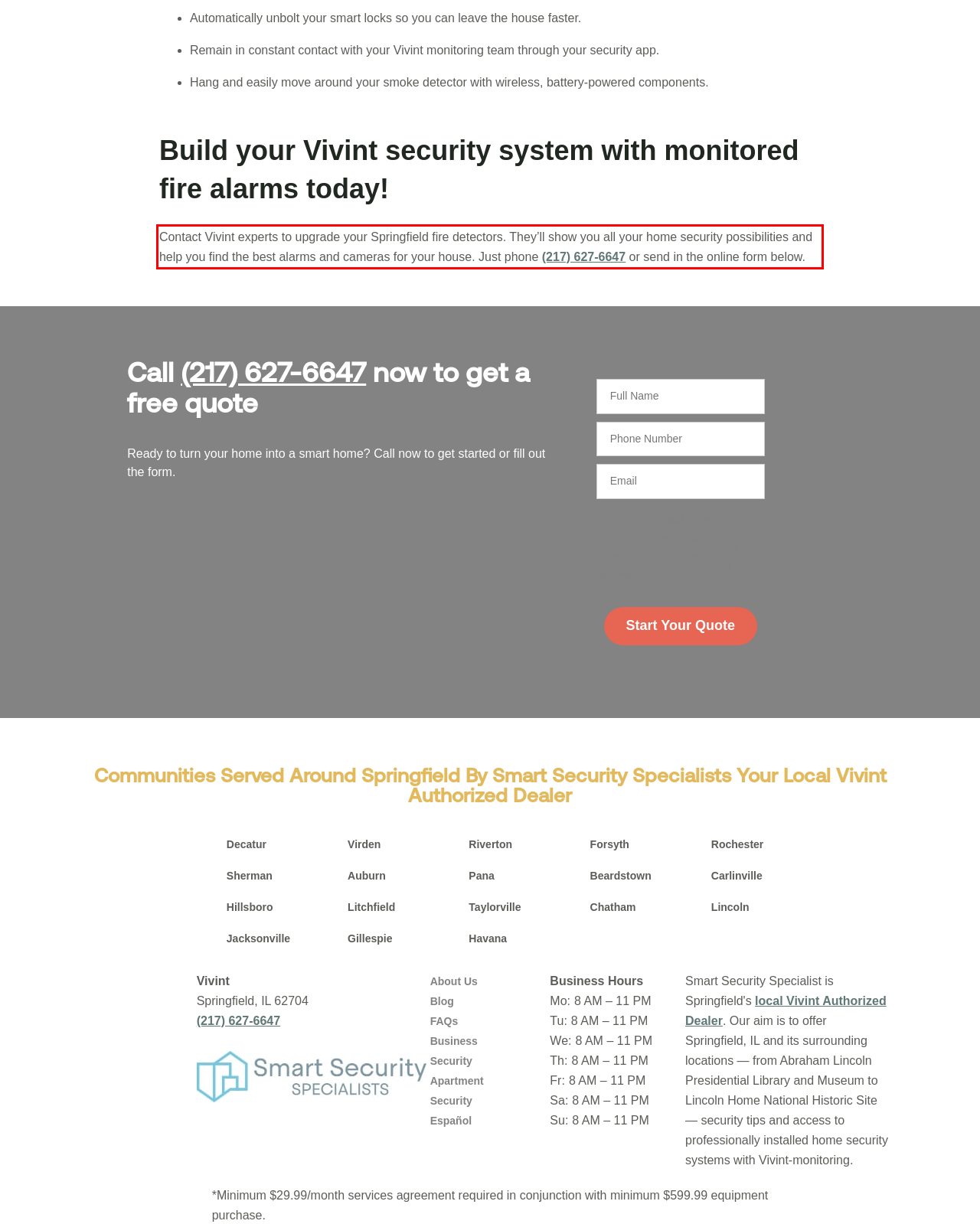You have a screenshot of a webpage with a red bounding box. Use OCR to generate the text contained within this red rectangle.

Contact Vivint experts to upgrade your Springfield fire detectors. They’ll show you all your home security possibilities and help you find the best alarms and cameras for your house. Just phone (217) 627-6647 or send in the online form below.